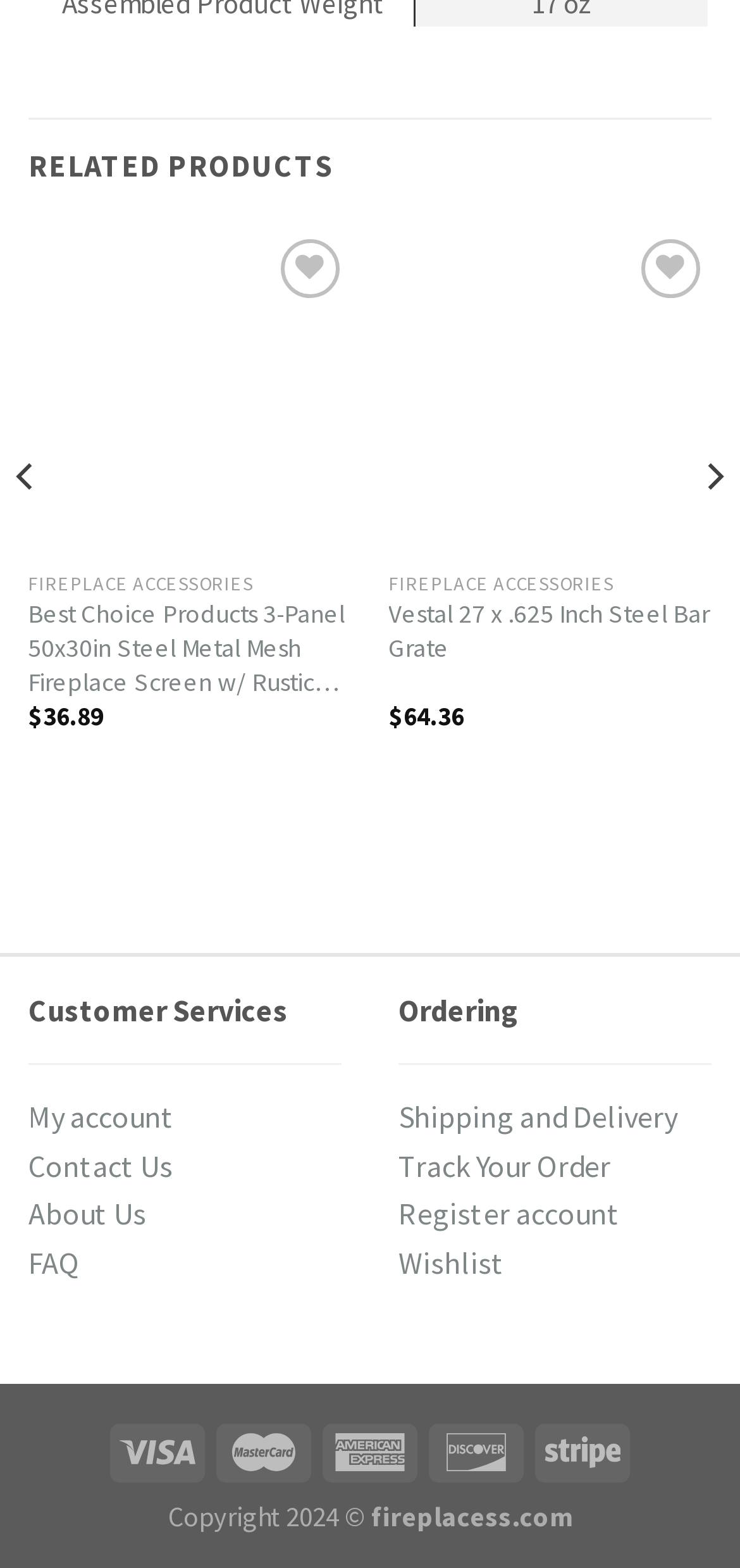Using the provided element description: "parent_node: Add to Wishlist aria-label="Wishlist"", identify the bounding box coordinates. The coordinates should be four floats between 0 and 1 in the order [left, top, right, bottom].

[0.866, 0.152, 0.945, 0.19]